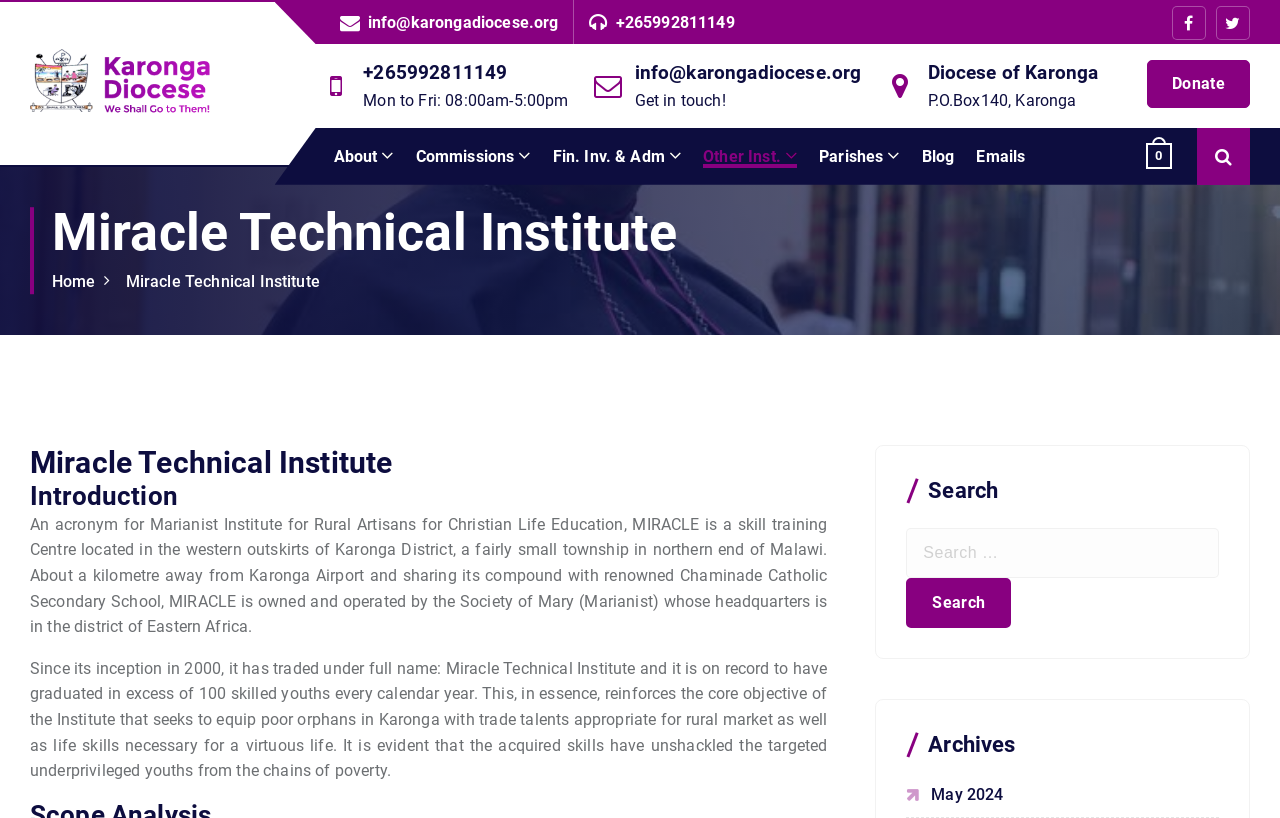Describe all the key features of the webpage in detail.

The webpage is about Miracle Technical Institute, which is a Catholic Diocese of Karonga. At the top left, there is a logo of the Catholic Diocese of Karonga, accompanied by a link to the diocese's website. Below the logo, there is a heading that reads "We Shall Go To Them!".

On the top right, there are two columns of contact information. The first column has an email address and a phone number, while the second column has a phone number and an address. Below these columns, there are three social media links.

In the main content area, there is a heading that reads "Miracle Technical Institute" followed by a brief introduction to the institute. The introduction is divided into two paragraphs, which describe the institute's location, its objective, and its achievements.

Below the introduction, there are several links to different sections of the website, including "About", "Commissions", "Financial Investment & Administration", "Other Institutions", "Parishes", "Blog", and "Emails". There is also a button to donate to the institute.

On the right side of the page, there is a search bar with a button to search the website. Below the search bar, there is a heading that reads "Archives" followed by a link to the archives for May 2024.

At the very bottom of the page, there is a link to the homepage of the website, as well as a link to the Miracle Technical Institute's website.